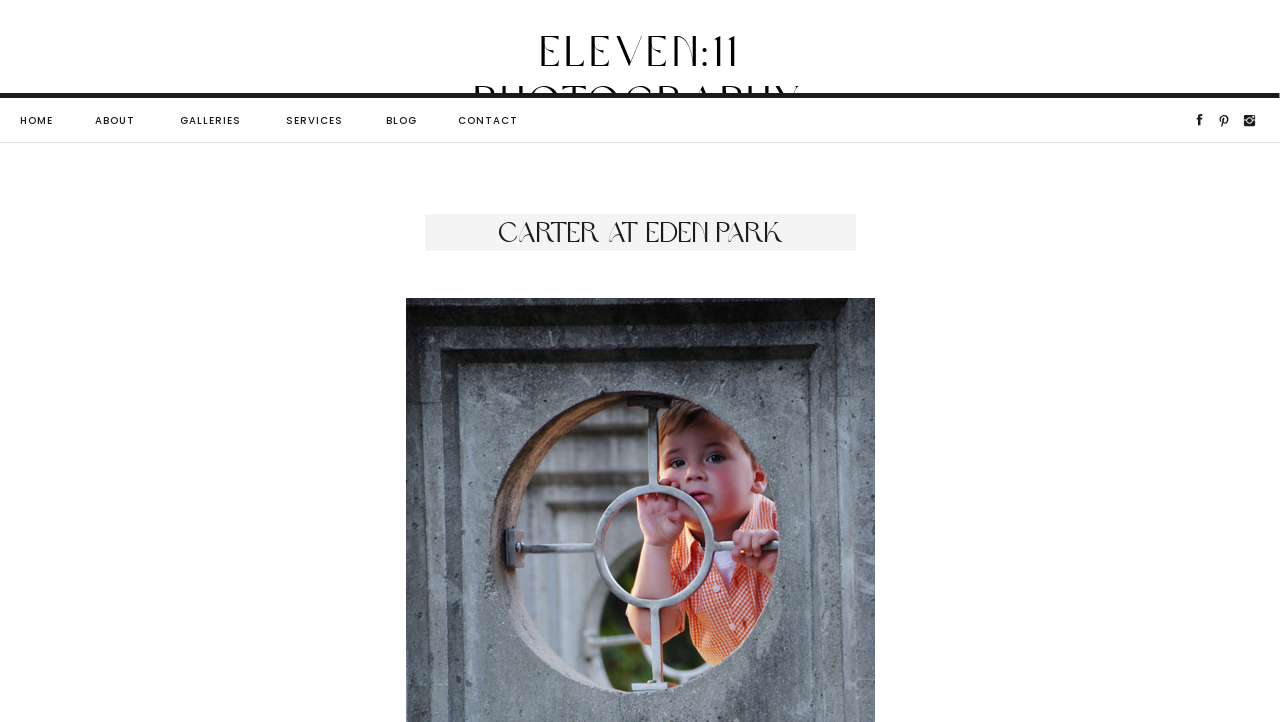Determine the coordinates of the bounding box that should be clicked to complete the instruction: "Visit the Twitter page". The coordinates should be represented by four float numbers between 0 and 1: [left, top, right, bottom].

None